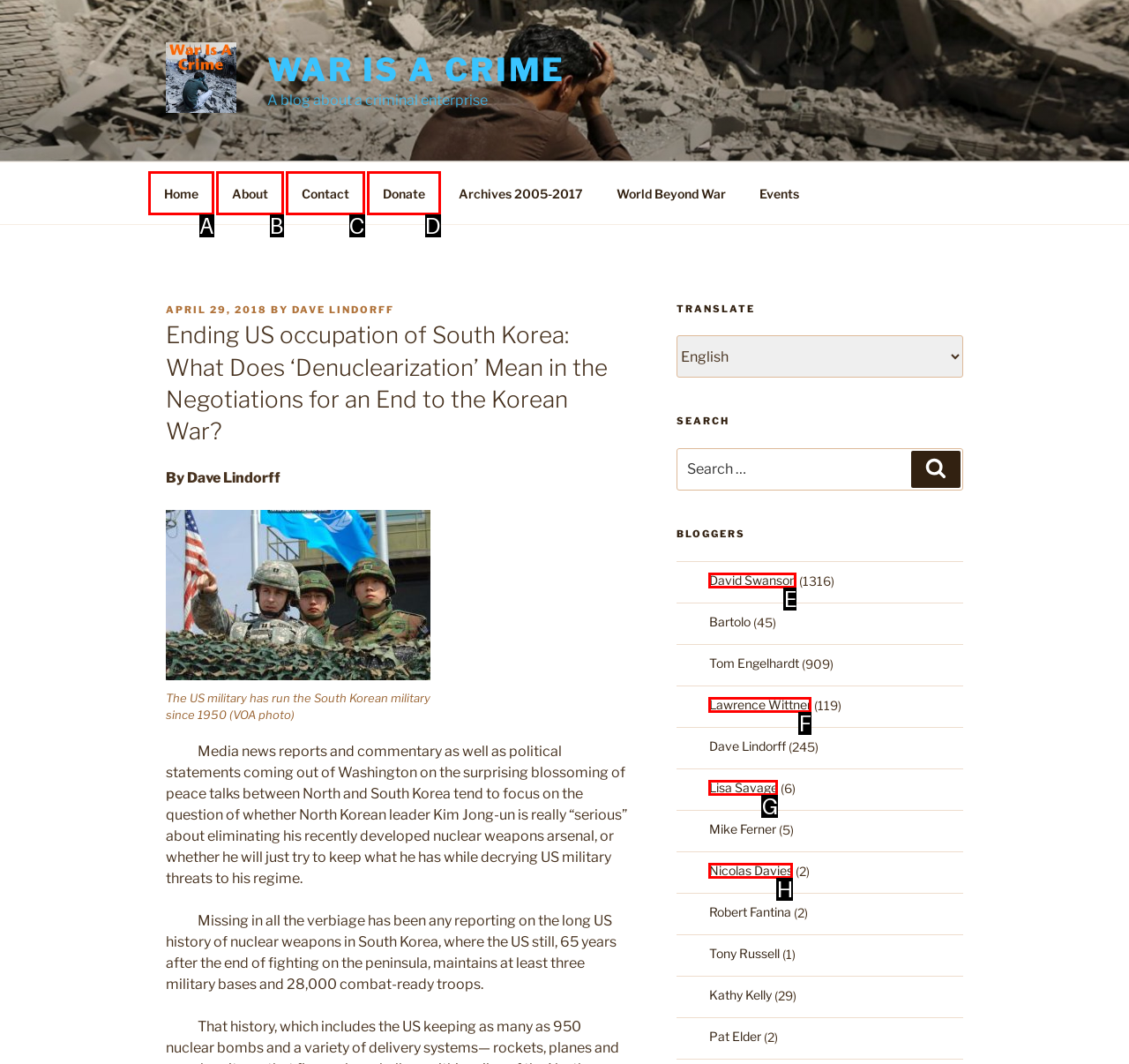Select the option that matches the description: David Swanson. Answer with the letter of the correct option directly.

E